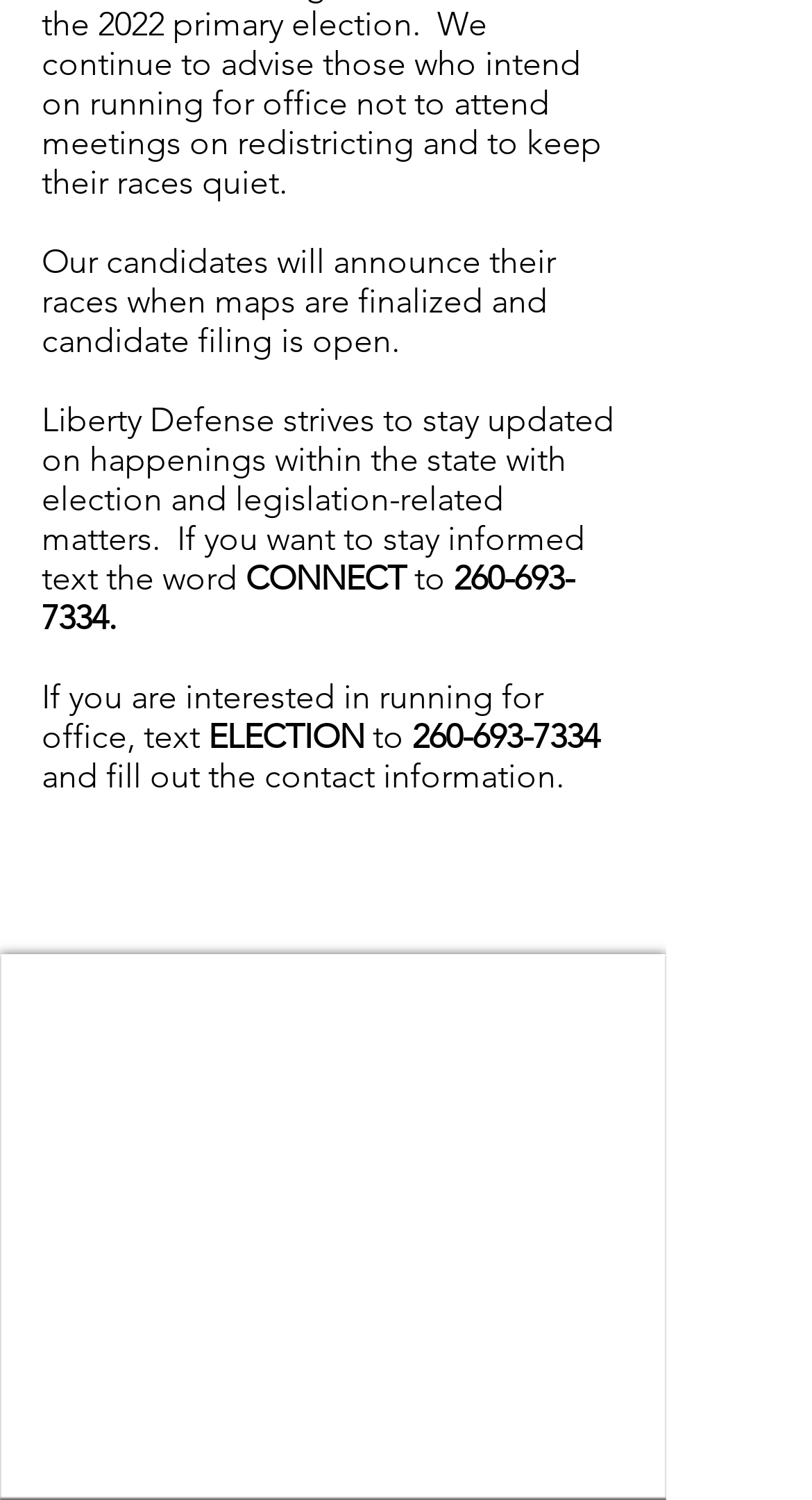What is the address of Liberty Defense?
Please answer the question with as much detail and depth as you can.

The address is mentioned in the StaticText elements '619 N Main St. #111' at coordinates [0.179, 0.721, 0.642, 0.754], 'Bluffton, IN' at coordinates [0.273, 0.768, 0.547, 0.801], and '46714' at coordinates [0.344, 0.815, 0.477, 0.849].